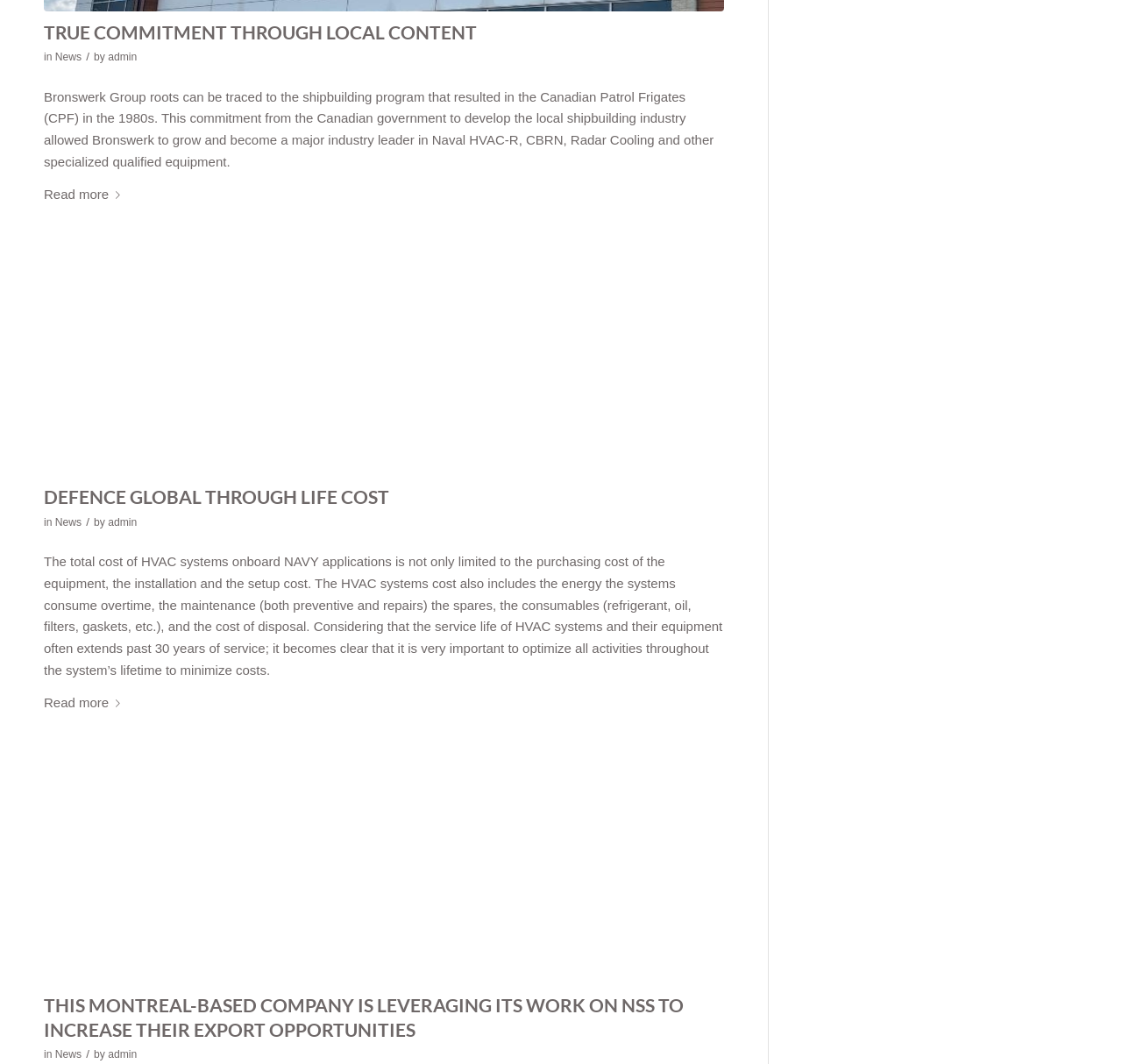For the given element description Urgent Care, determine the bounding box coordinates of the UI element. The coordinates should follow the format (top-left x, top-left y, bottom-right x, bottom-right y) and be within the range of 0 to 1.

None